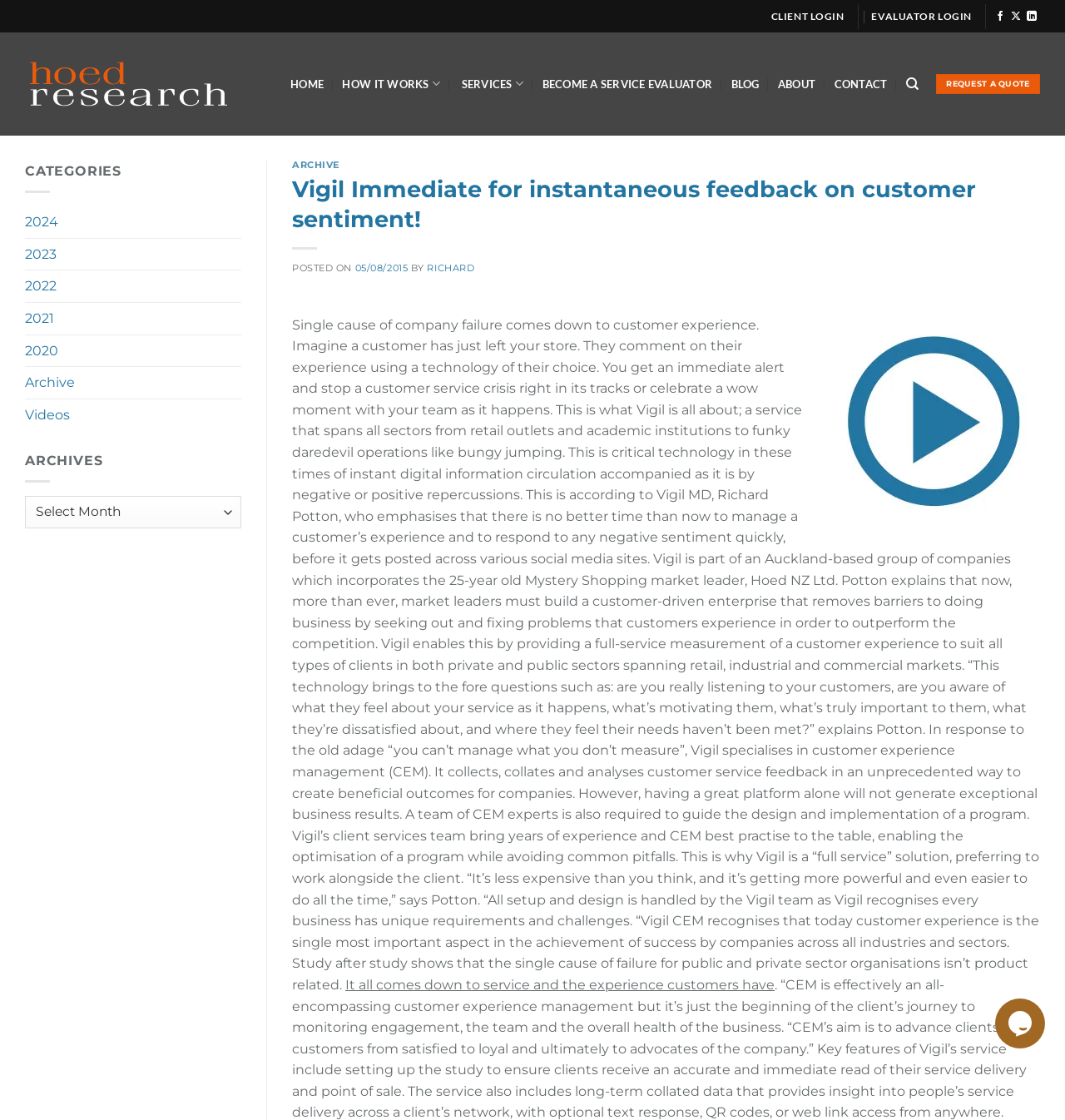Provide the bounding box coordinates of the section that needs to be clicked to accomplish the following instruction: "Request a quote."

[0.879, 0.066, 0.977, 0.084]